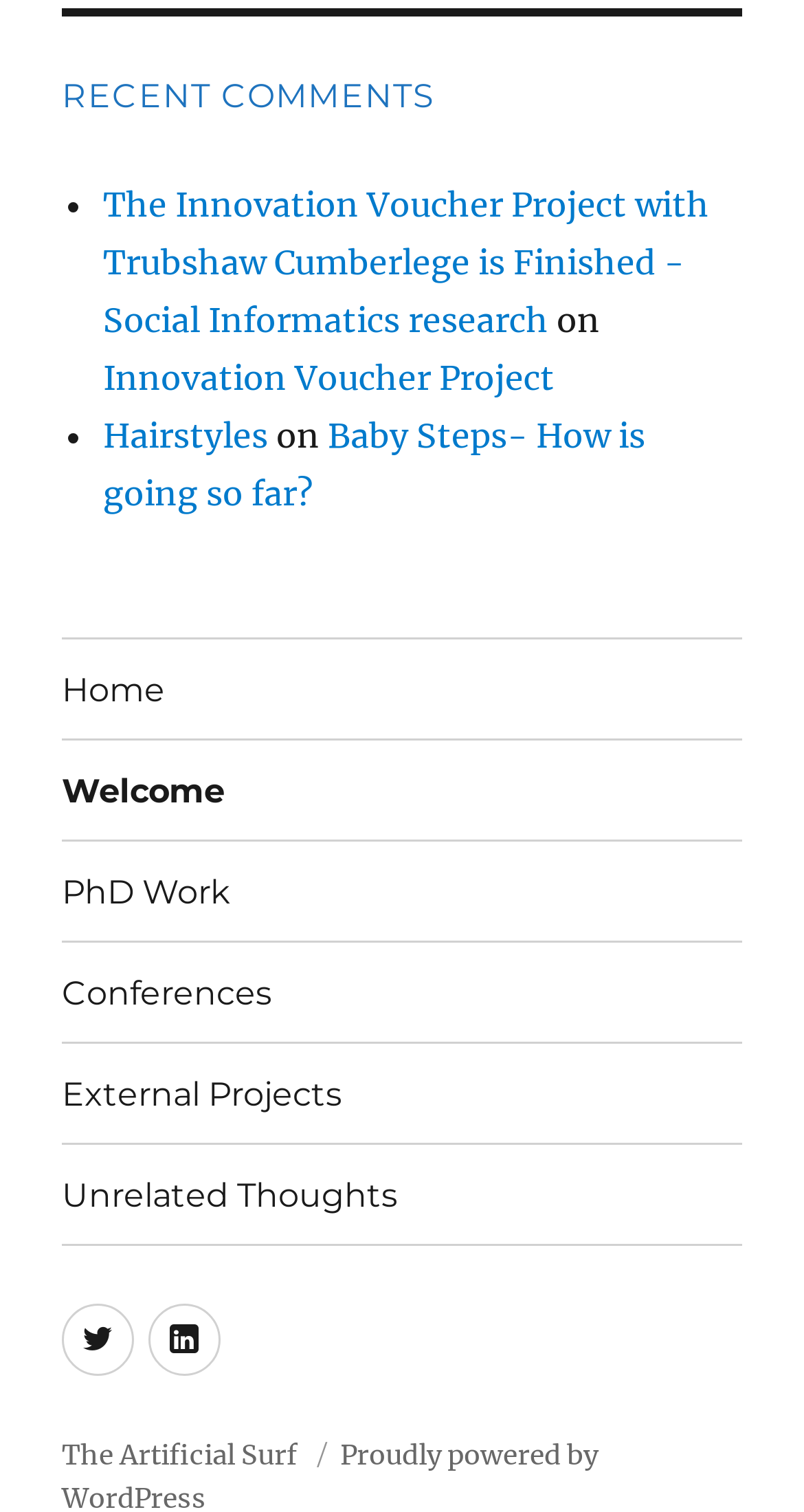What is the last item in the footer primary menu?
Please respond to the question thoroughly and include all relevant details.

I looked at the navigation 'Footer primary menu' and found the last link item, which is 'Unrelated Thoughts'.